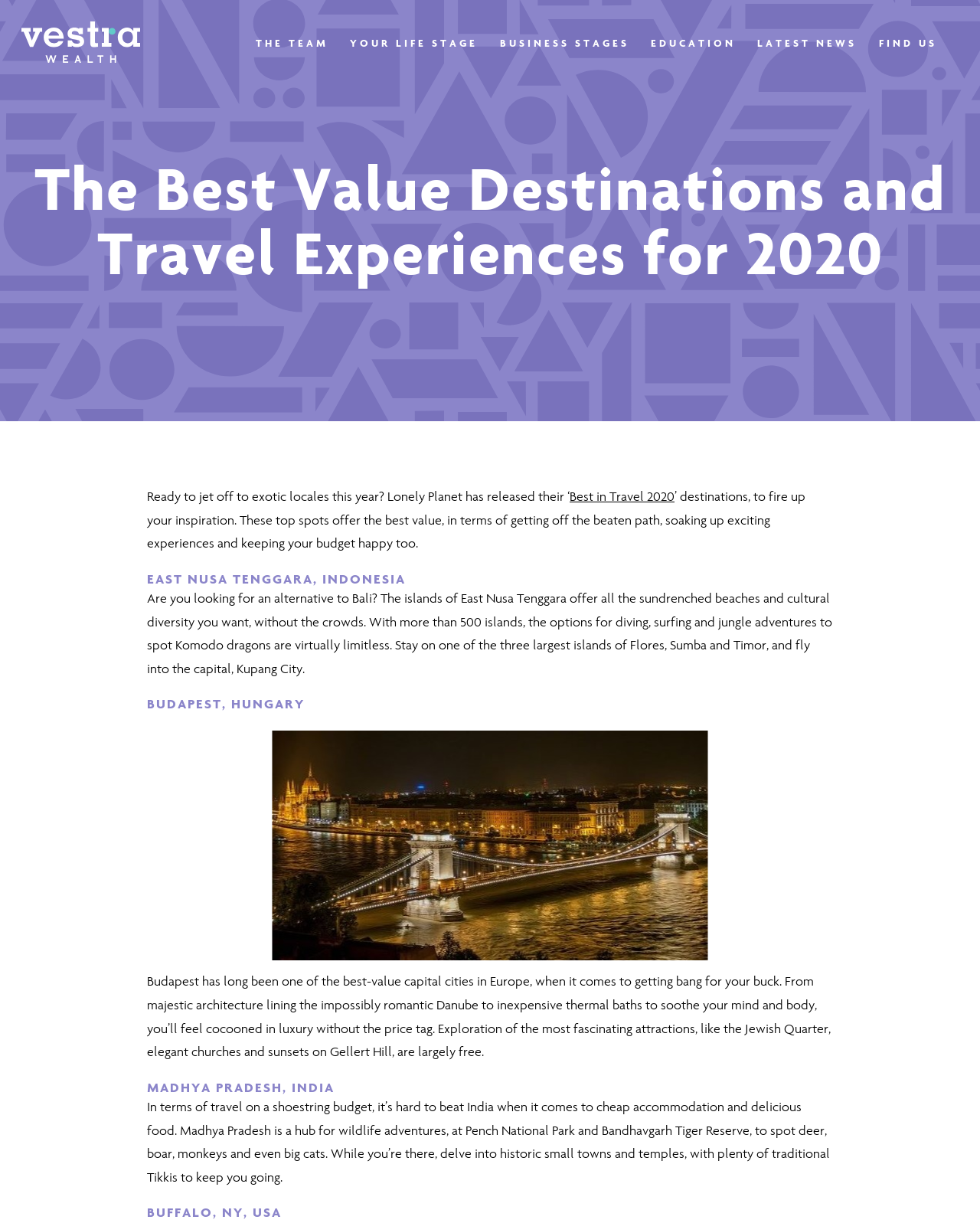Describe all significant elements and features of the webpage.

The webpage appears to be a travel blog or article featuring the best value destinations and travel experiences for 2020. At the top, there is a logo or icon on the left, accompanied by a link on the right. Below this, there is a navigation menu with links to "THE TEAM", "YOUR LIFE STAGE", "BUSINESS STAGES", "EDUCATION", "LATEST NEWS", and "FIND US".

The main content of the webpage is divided into sections, each highlighting a different travel destination. The first section is headed "The Best Value Destinations and Travel Experiences for 2020" and introduces the concept of Lonely Planet's "Best in Travel 2020" list. This section is followed by four destination-specific sections, each with its own heading and descriptive text.

The first destination is "EAST NUSA TENGGARA, INDONESIA", which is described as an alternative to Bali, offering sundrenched beaches, cultural diversity, and opportunities for diving, surfing, and jungle adventures. The second destination is "BUDAPEST, HUNGARY", which is touted as a best-value capital city in Europe, with majestic architecture, inexpensive thermal baths, and free attractions to explore. The third destination is "MADHYA PRADESH, INDIA", which is highlighted for its affordability and opportunities for wildlife adventures, historic town exploration, and traditional food. The fourth and final destination is "BUFFALO, NY, USA", although the descriptive text for this section is not provided.

Throughout the webpage, there are no images, but the text is well-organized and easy to follow, with clear headings and concise descriptions of each destination.